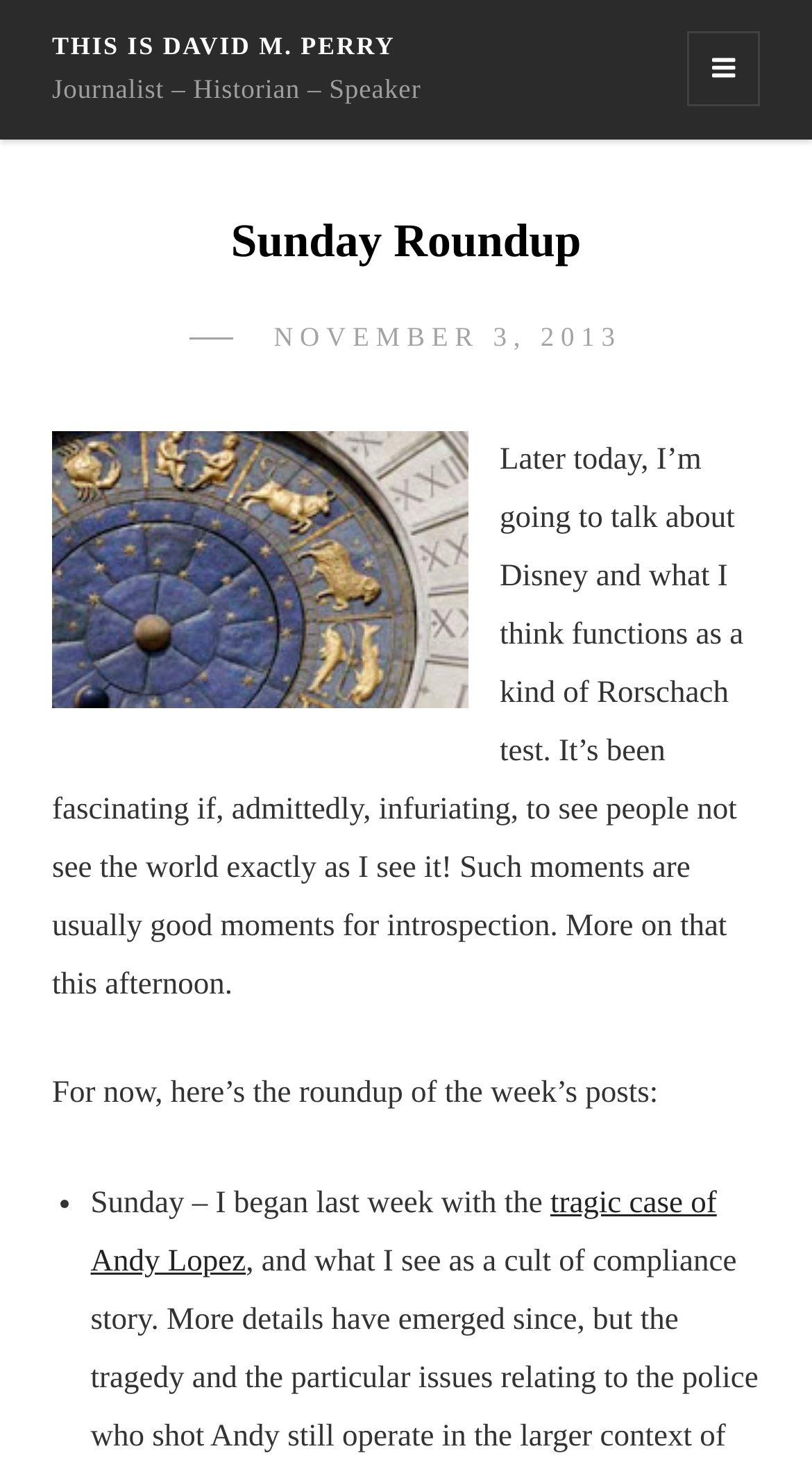Give a one-word or short-phrase answer to the following question: 
Who is the author of the post?

DAVID PERRY